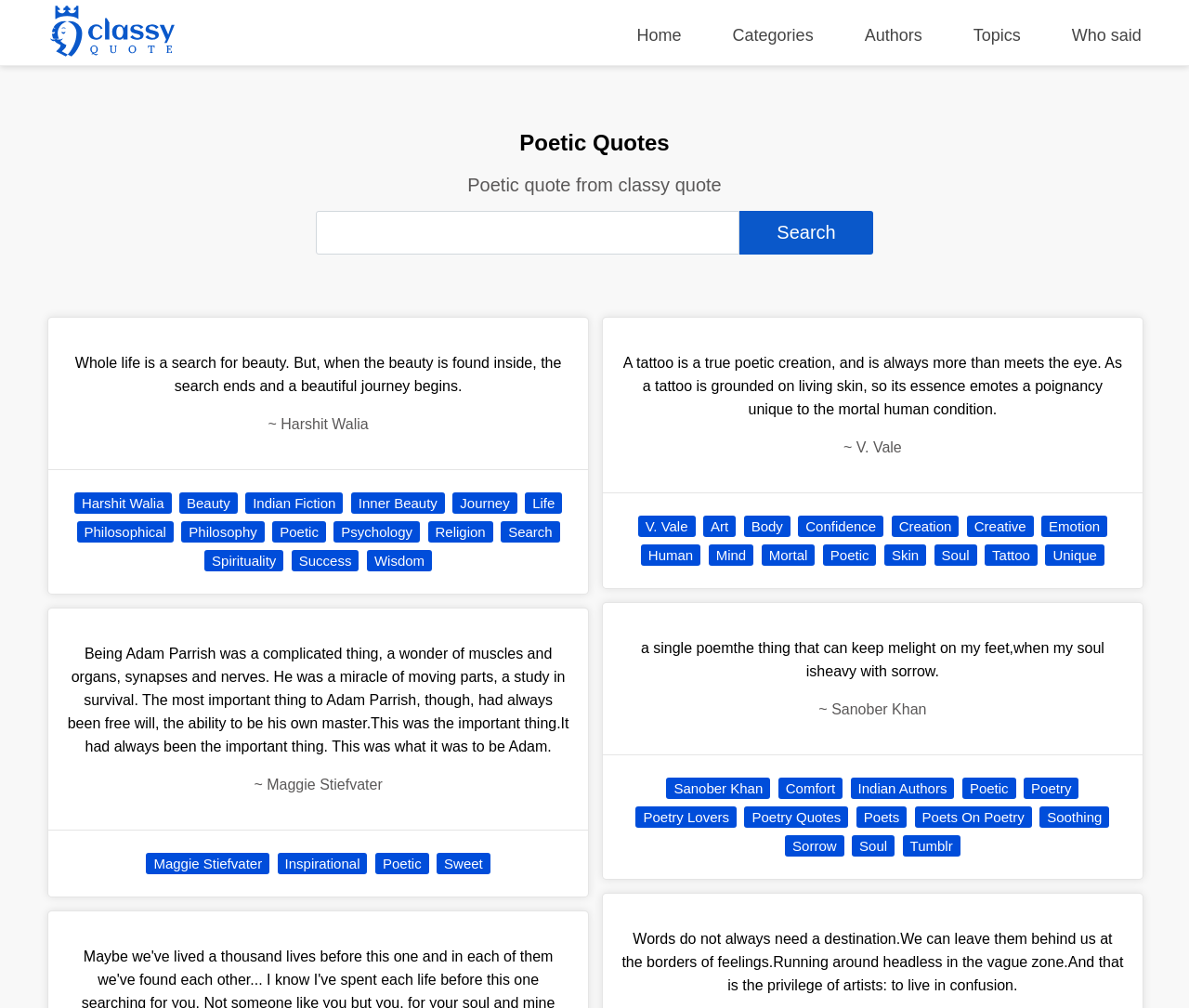Find the bounding box coordinates of the area that needs to be clicked in order to achieve the following instruction: "View a quote from Maggie Stiefvater". The coordinates should be specified as four float numbers between 0 and 1, i.e., [left, top, right, bottom].

[0.123, 0.846, 0.227, 0.867]